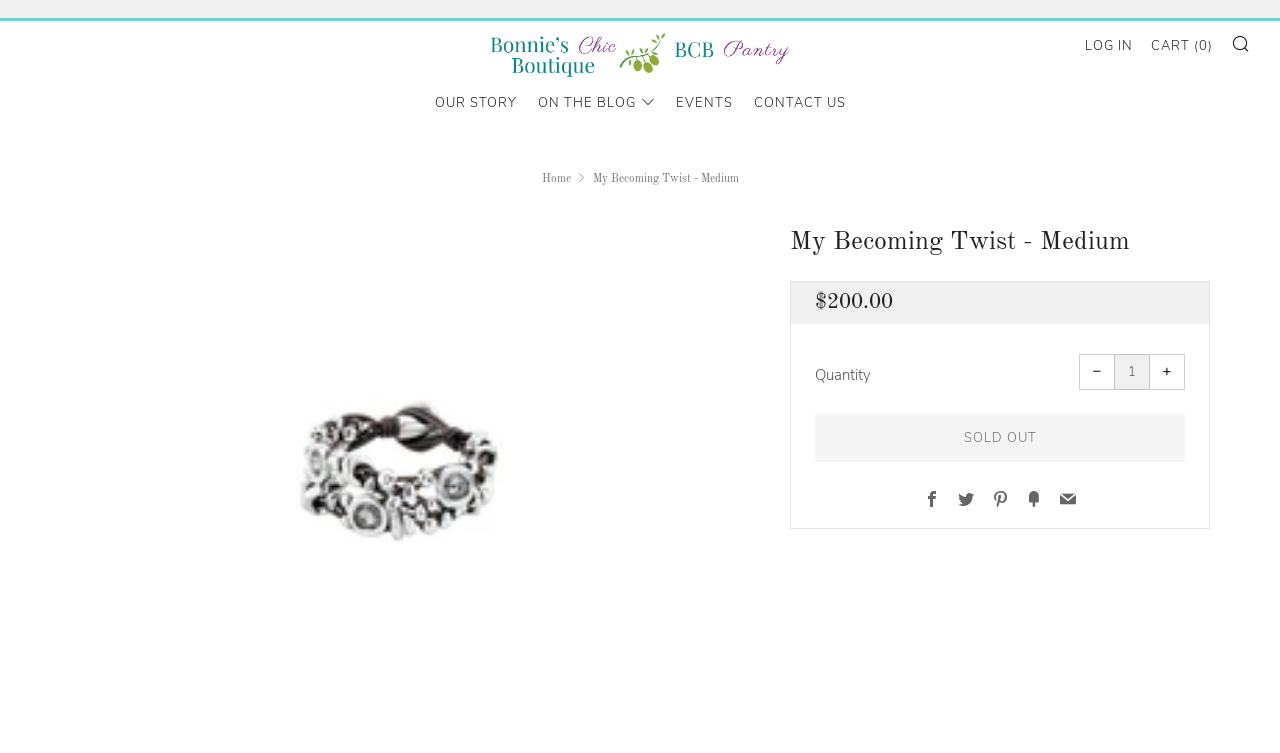Determine the bounding box coordinates for the clickable element required to fulfill the instruction: "Click on 'Mockups'". Provide the coordinates as four float numbers between 0 and 1, i.e., [left, top, right, bottom].

None